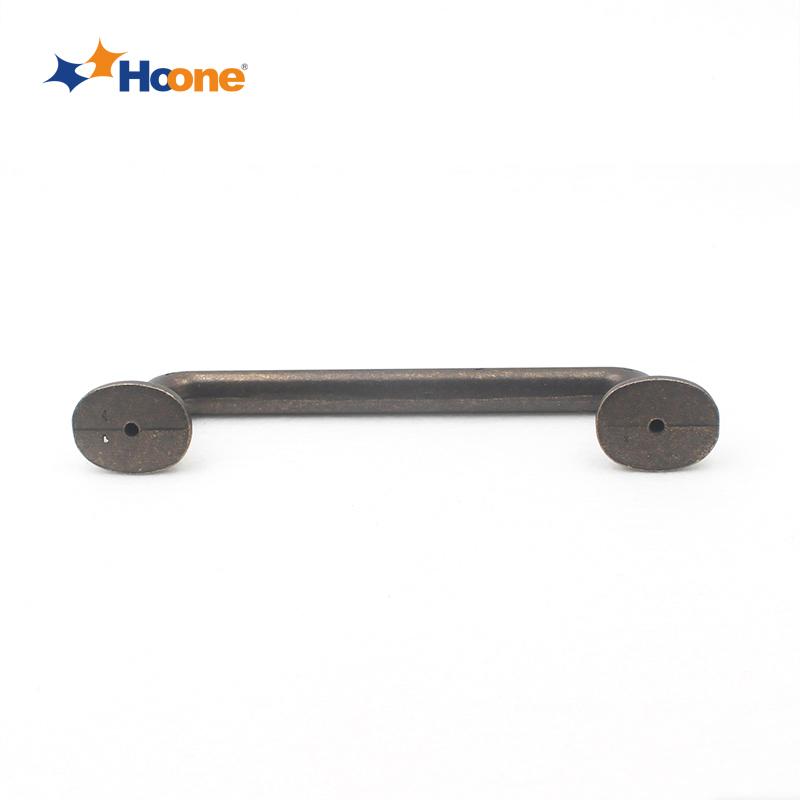Using the information in the image, give a comprehensive answer to the question: 
What is the finish of the cabinet handle?

The caption states that the handle has a rich, bronze-like finish, which suggests that the finish of the handle is similar to bronze.